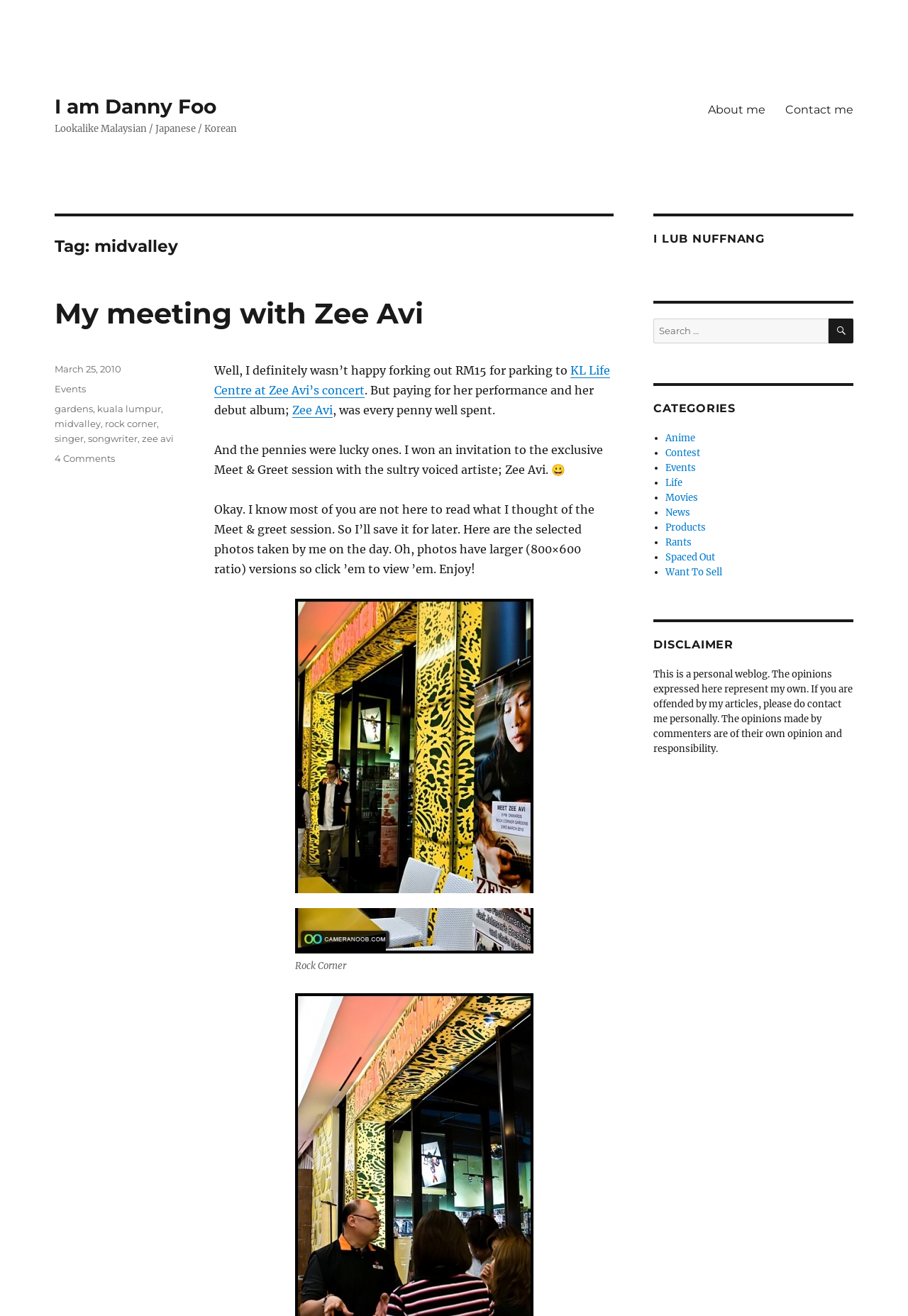Please study the image and answer the question comprehensively:
What is the category of the blog post?

The category of the blog post can be found in the footer section, where it says 'Categories' and lists 'Events' as one of the categories. This suggests that the blog post falls under the category of Events.